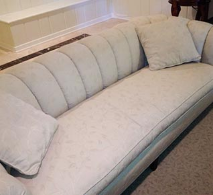Answer the question using only a single word or phrase: 
What is the shape of the cushions?

Square